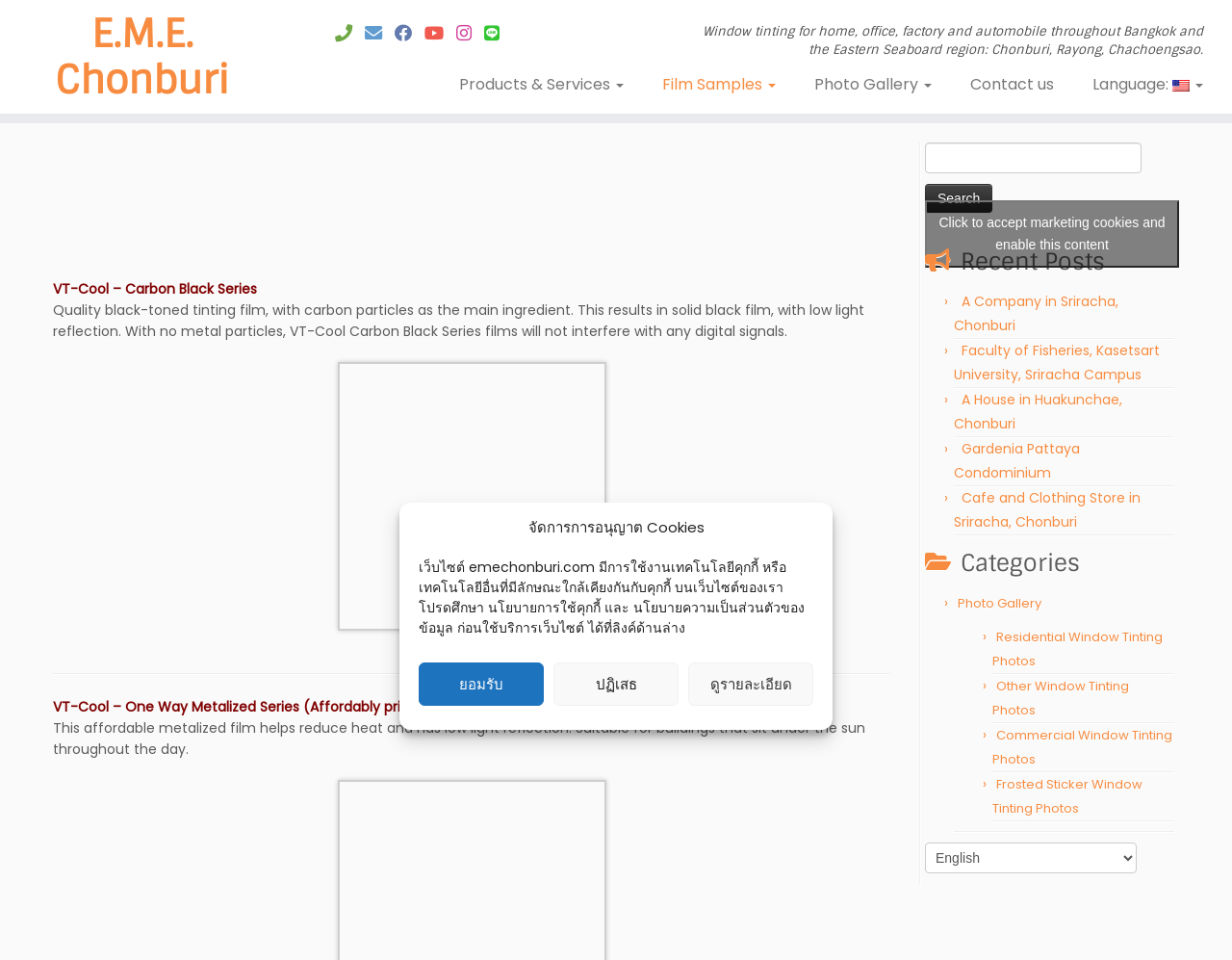Detail the webpage's structure and highlights in your description.

This webpage is about E.M.E. Chonburi, a company that provides window tinting services for homes, offices, factories, and automobiles in the Bangkok and Eastern Seaboard region. At the top of the page, there is a dialog box asking users to manage their cookie preferences, with options to accept, reject, or learn more.

Below the dialog box, the company's name and logo are displayed prominently, along with links to call, email, or follow the company on social media platforms. A heading summarizes the company's services, which include window tinting for various types of buildings and vehicles.

The main content of the page is divided into sections. On the left side, there are links to the company's products and services, film samples, photo gallery, and contact information. On the right side, there is a section showcasing the company's VT-Cool film products, including the Carbon Black Series and One Way Metalized Series. Each product has a brief description, and there are links to view samples and learn more.

Below the product showcase, there is a search bar where users can search for specific content. There is also a section displaying recent posts, with links to articles about various projects the company has worked on. Finally, there is a categories section with links to photo galleries of different types of window tinting projects.

Throughout the page, there are several images, including the company's logo, product samples, and icons for social media platforms. The overall layout is organized and easy to navigate, with clear headings and concise text.